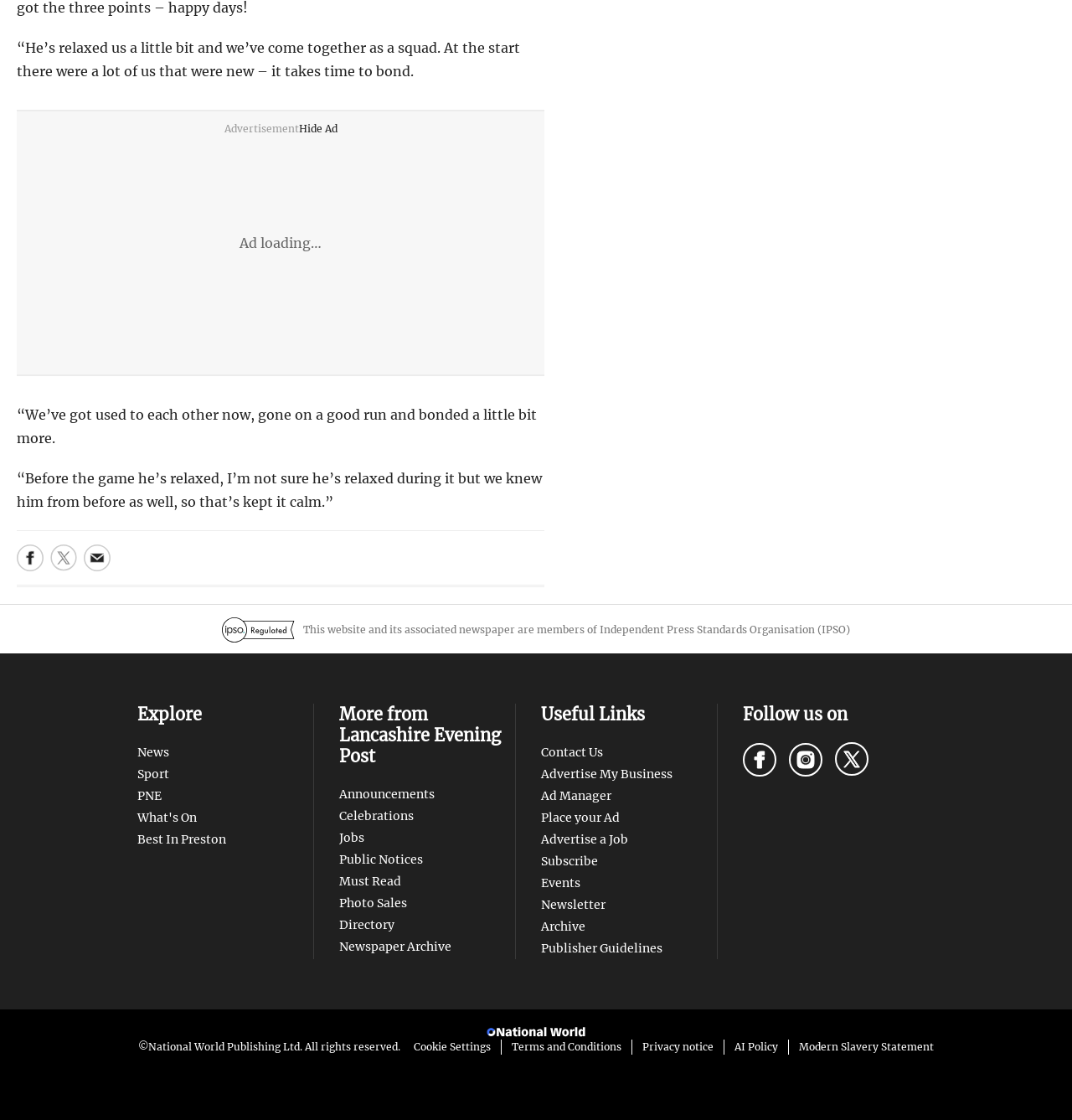Specify the bounding box coordinates of the region I need to click to perform the following instruction: "Read News". The coordinates must be four float numbers in the range of 0 to 1, i.e., [left, top, right, bottom].

[0.128, 0.665, 0.157, 0.678]